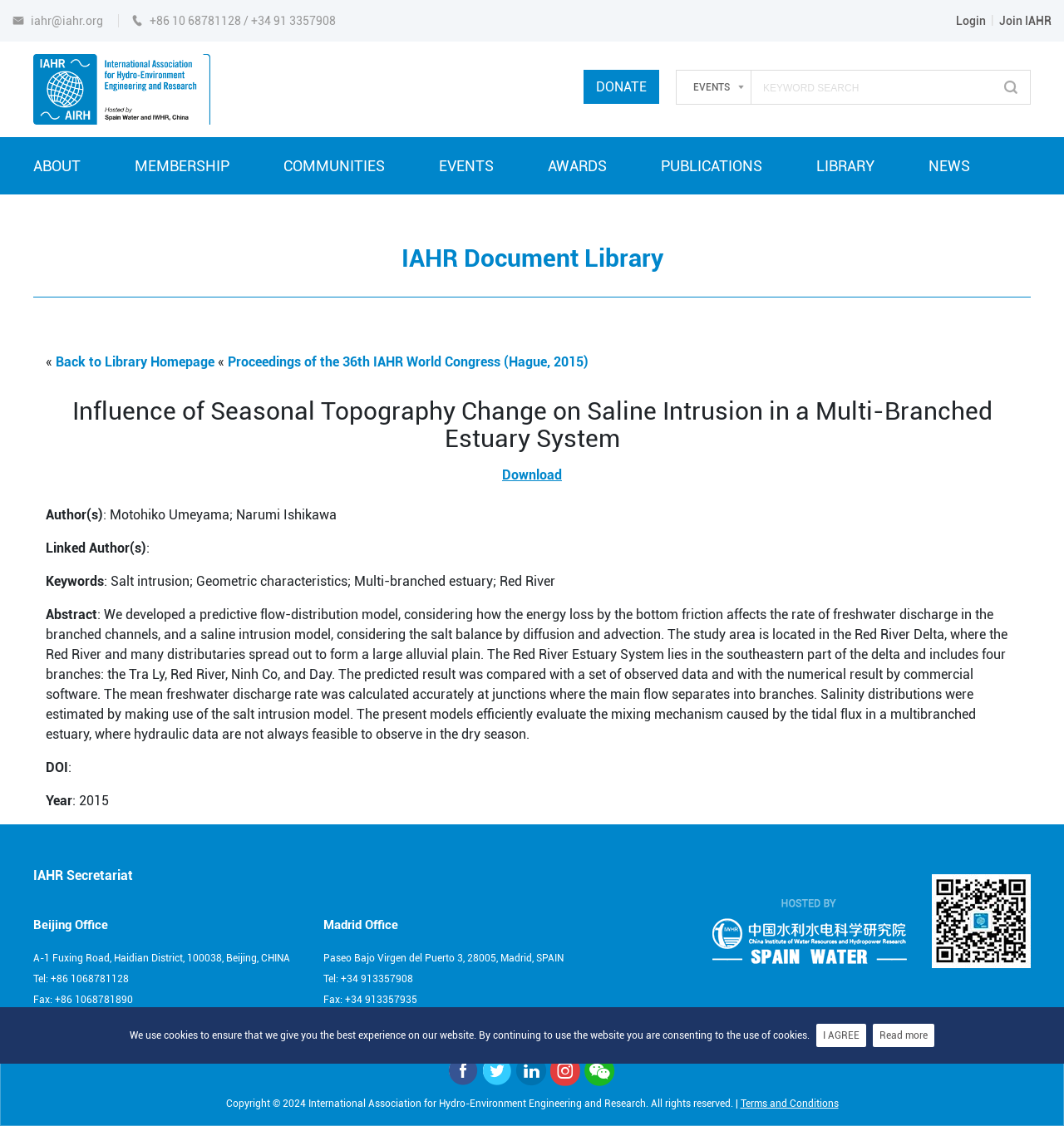Please indicate the bounding box coordinates for the clickable area to complete the following task: "View IAHR events". The coordinates should be specified as four float numbers between 0 and 1, i.e., [left, top, right, bottom].

[0.652, 0.072, 0.686, 0.083]